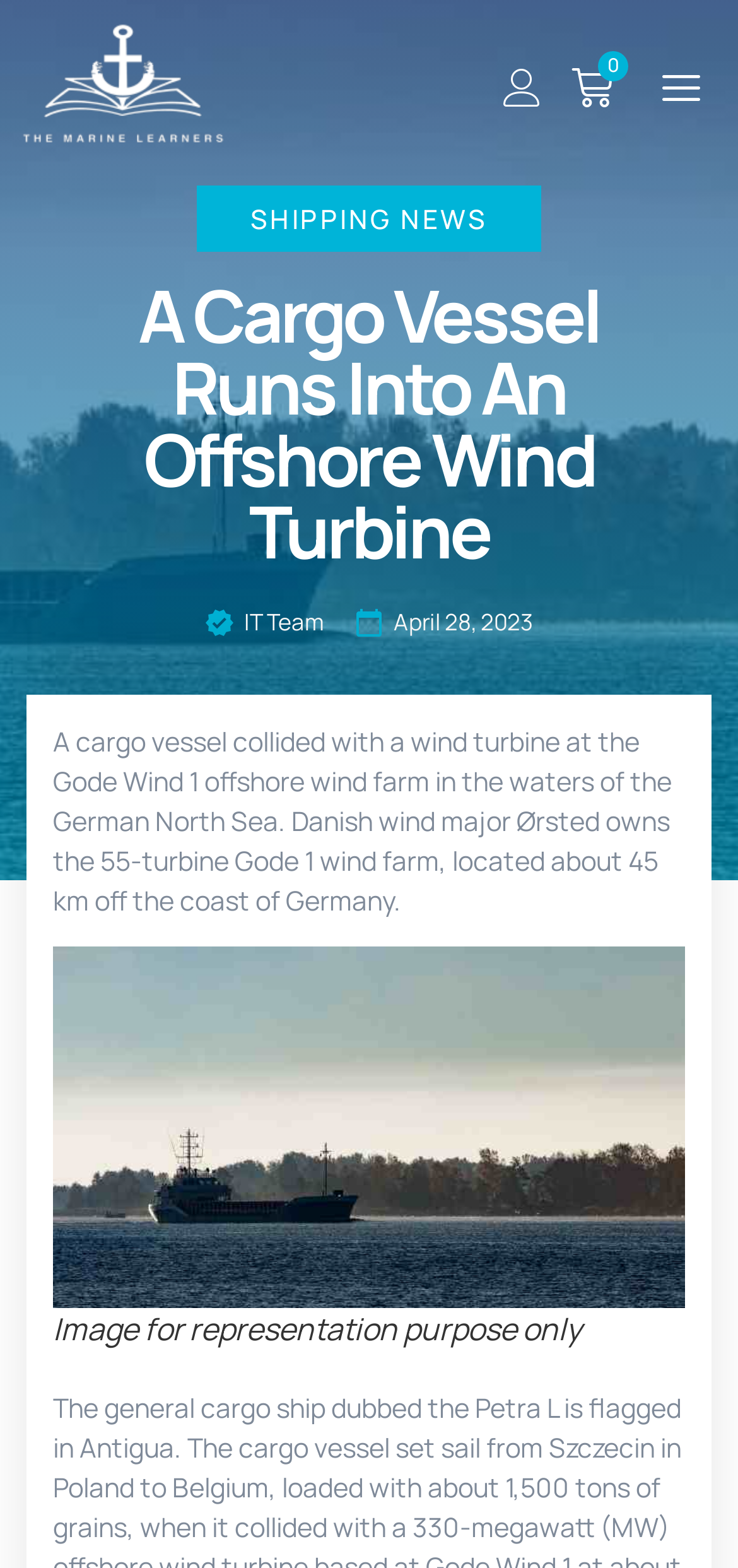Who owns the Gode Wind 1 wind farm?
Please provide an in-depth and detailed response to the question.

I found the answer by reading the text description of the webpage, which states 'Danish wind major Ørsted owns the 55-turbine Gode 1 wind farm, located about 45 km off the coast of Germany.'